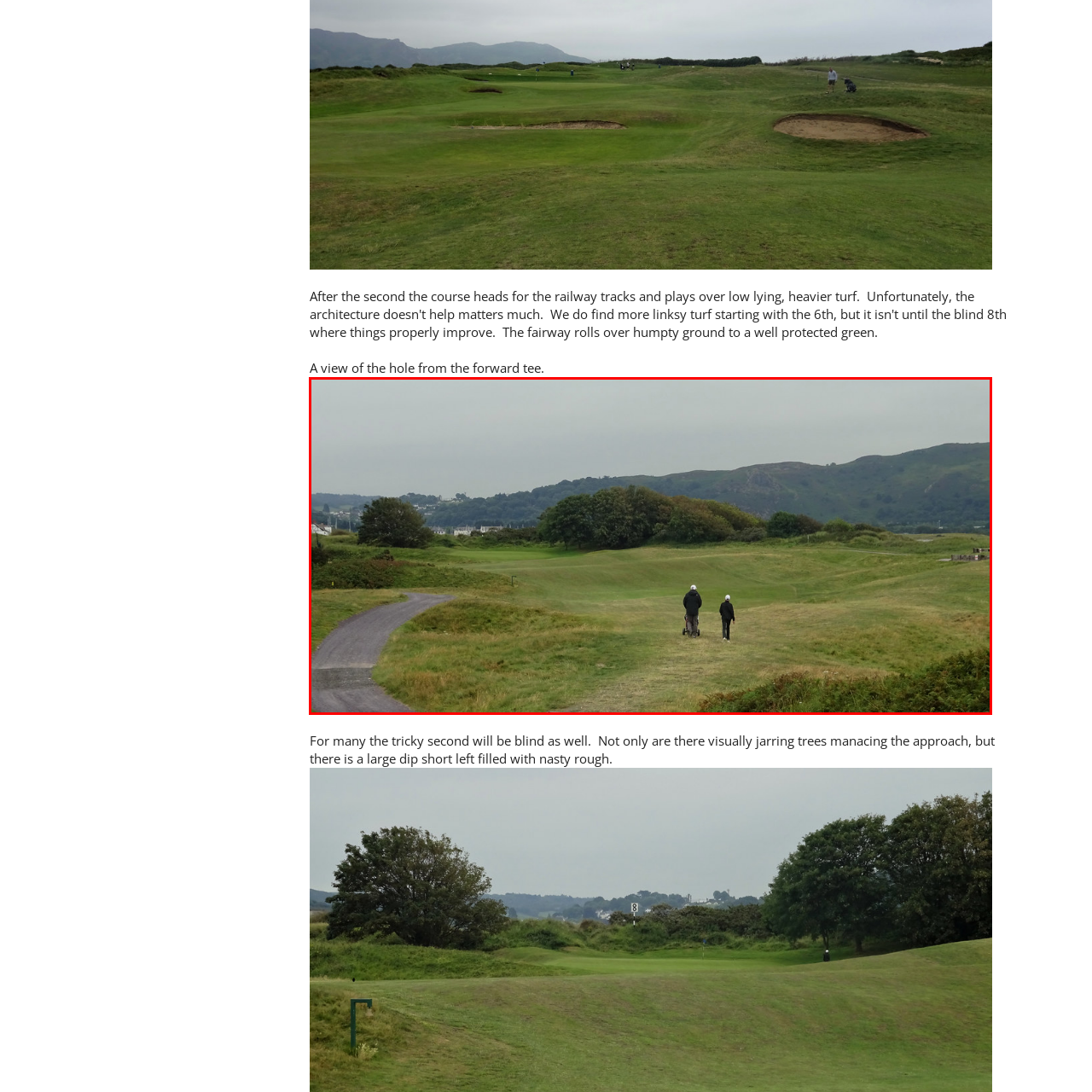Give a comprehensive description of the picture highlighted by the red border.

The image captures a serene view of a golf course, showcasing the second hole which features a large dip to the left, obscured by lush, rough grass. Two individuals, dressed in dark attire, leisurely stroll along a winding path, one pushing a golf trolley. In the background, a dense cluster of trees provides a natural barrier, while rolling green hills rise gently against a cloudy sky, creating a tranquil, yet slightly challenging atmosphere for golfers. The scene paints a picture of leisure and concentration, encapsulating the essence of golfing amidst nature's beauty.